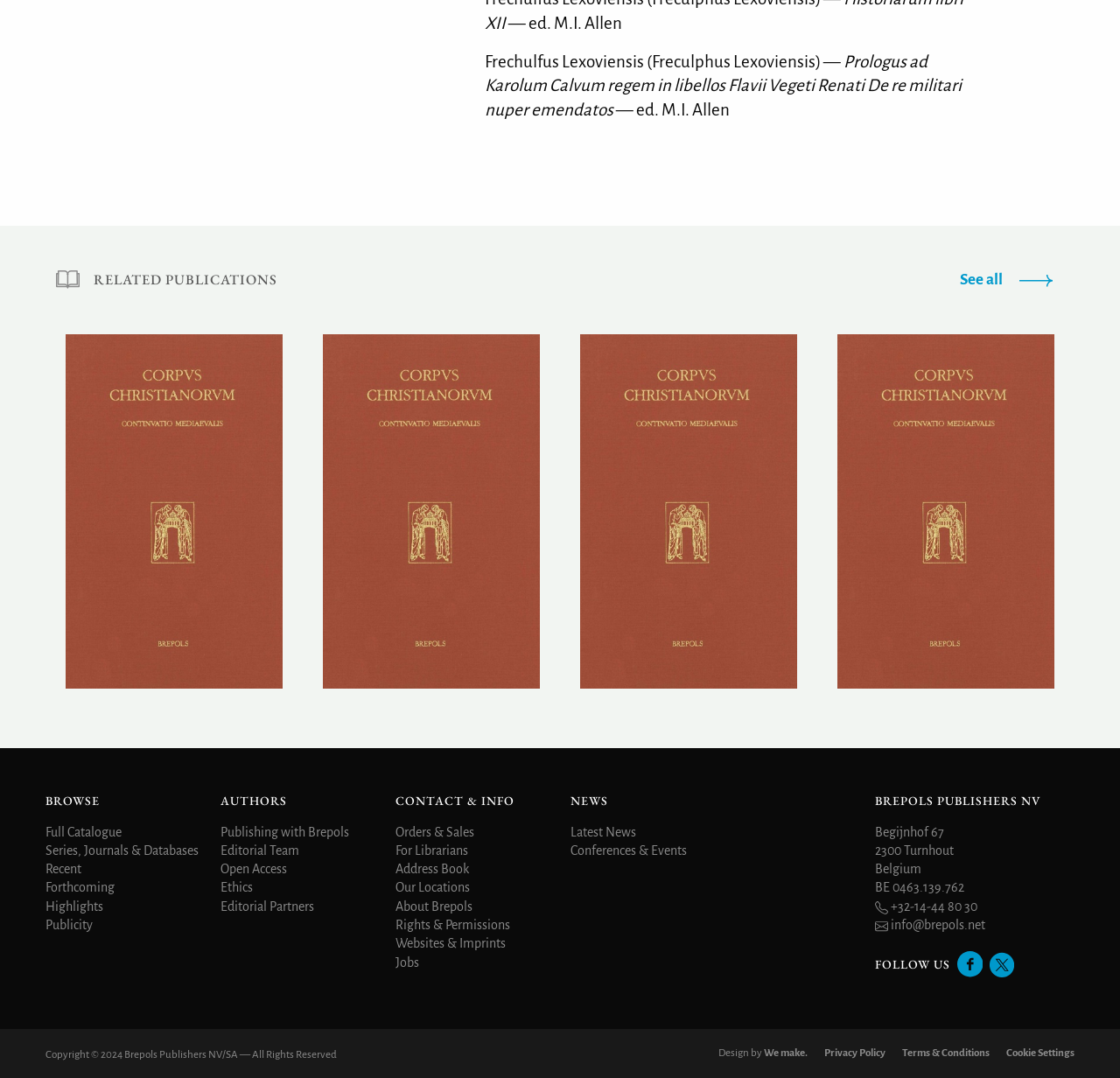Please identify the coordinates of the bounding box for the clickable region that will accomplish this instruction: "Browse full catalogue".

[0.041, 0.765, 0.109, 0.778]